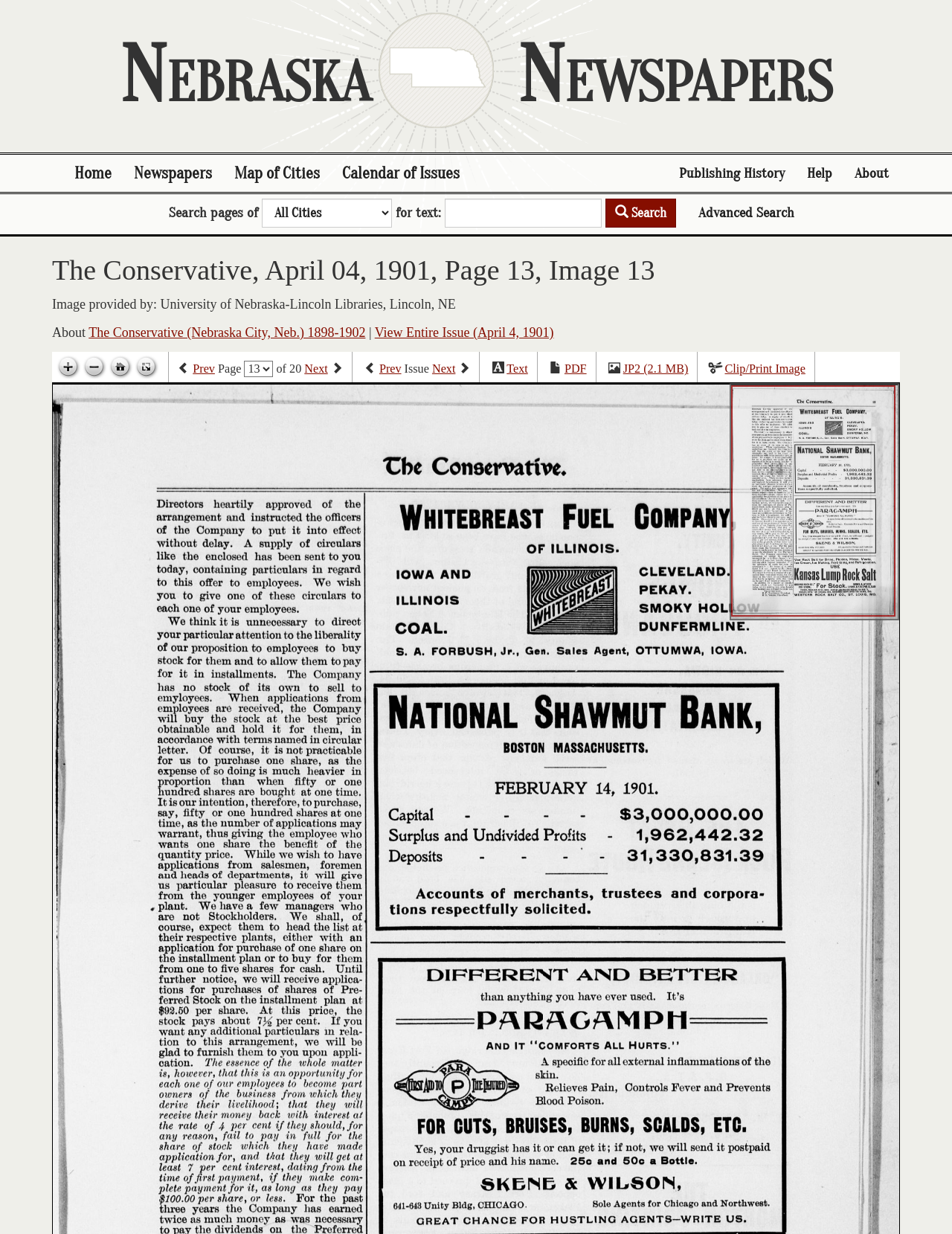Write an exhaustive caption that covers the webpage's main aspects.

This webpage is dedicated to Nebraska Newspapers, presenting resources related to the state's papers, including full-text search and historical essays. At the top, there is a heading "Nebraska Newspapers" followed by a row of links, including "Home", "Newspapers", "Map of Cities", "Calendar of Issues", "Publishing History", "Help", and "About". 

Below the links, there is a search bar with a combobox and a search button. The search bar is labeled "Search pages of" and has a text input field for users to enter their search terms. 

On the left side of the page, there is a heading "The Conservative, April 04, 1901, Page 13, Image 13" followed by a static text "Image provided by: University of Nebraska-Lincoln Libraries, Lincoln, NE". Below this, there are links to "The Conservative (Nebraska City, Neb.) 1898-1902" and "View Entire Issue (April 4, 1901)".

On the top-right side of the page, there are four icons for zooming in, zooming out, going home, and toggling full page. 

In the middle of the page, there are navigation links to previous and next pages, as well as links to previous and next issues. There are also links to view the issue in different formats, such as text, PDF, and JP2. Additionally, there is a link to clip or print the image.

The main content of the page is an image of a newspaper page, which takes up most of the page's real estate.